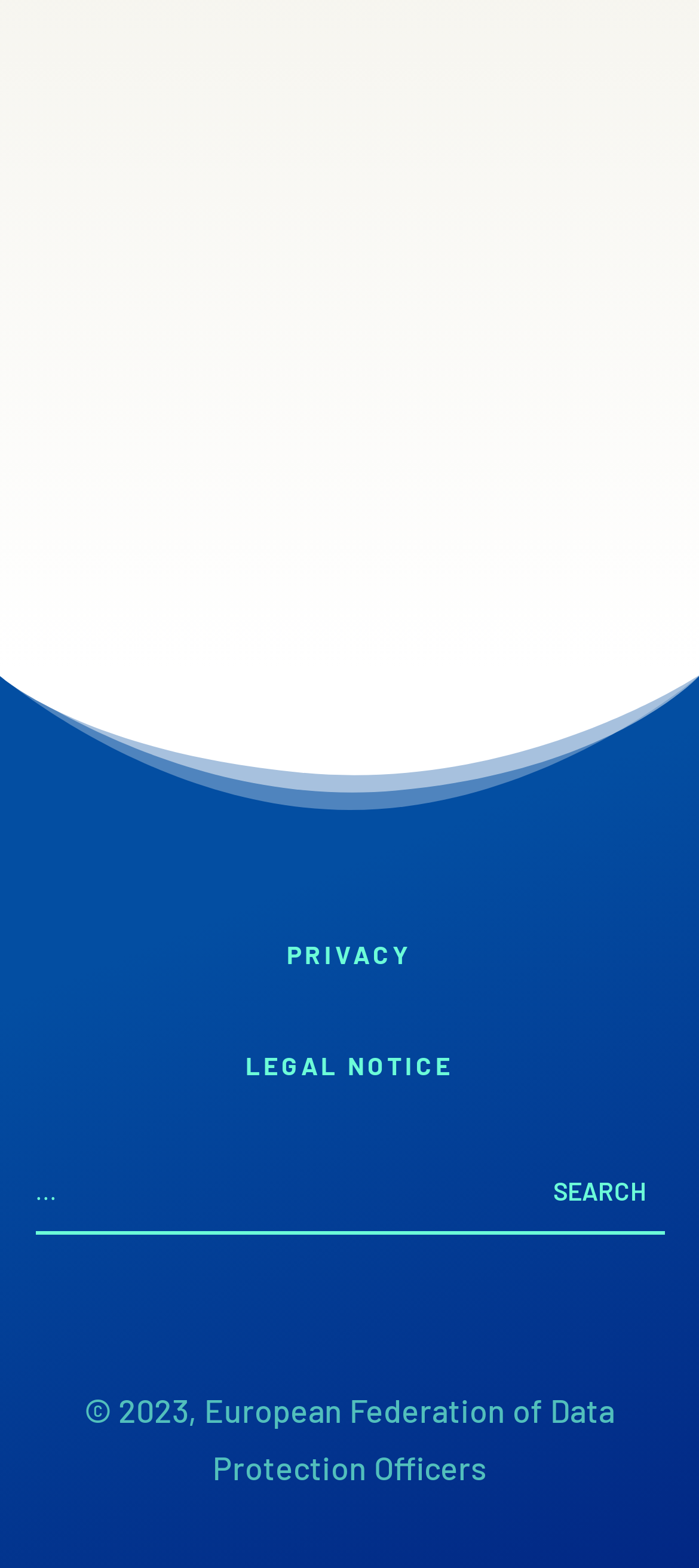Given the content of the image, can you provide a detailed answer to the question?
What is the text above the 'PRIVACY' link?

The 'LEGAL NOTICE' text is a static text element located above the 'PRIVACY' link, as indicated by their bounding box coordinates.